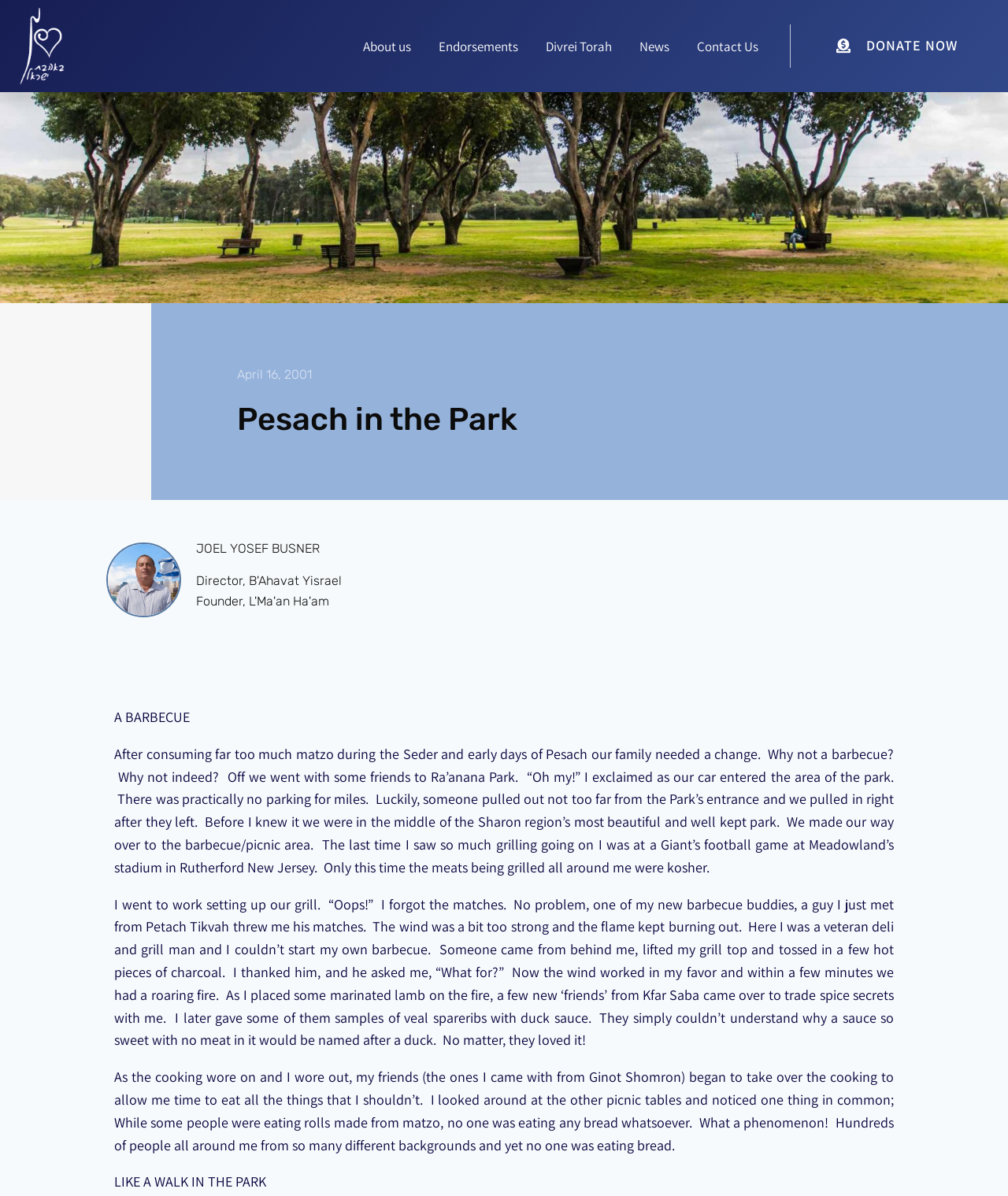Locate the bounding box coordinates of the element that should be clicked to execute the following instruction: "Click the 'About us' link".

[0.36, 0.029, 0.408, 0.048]